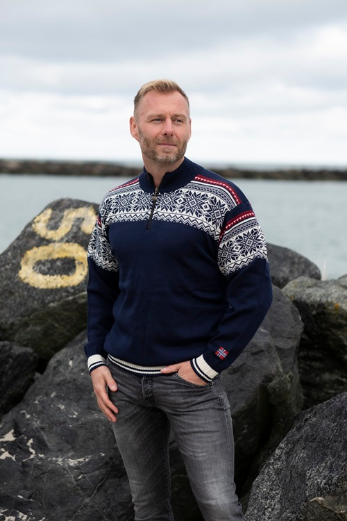What is the color of the man's jeans?
Observe the image and answer the question with a one-word or short phrase response.

Gray